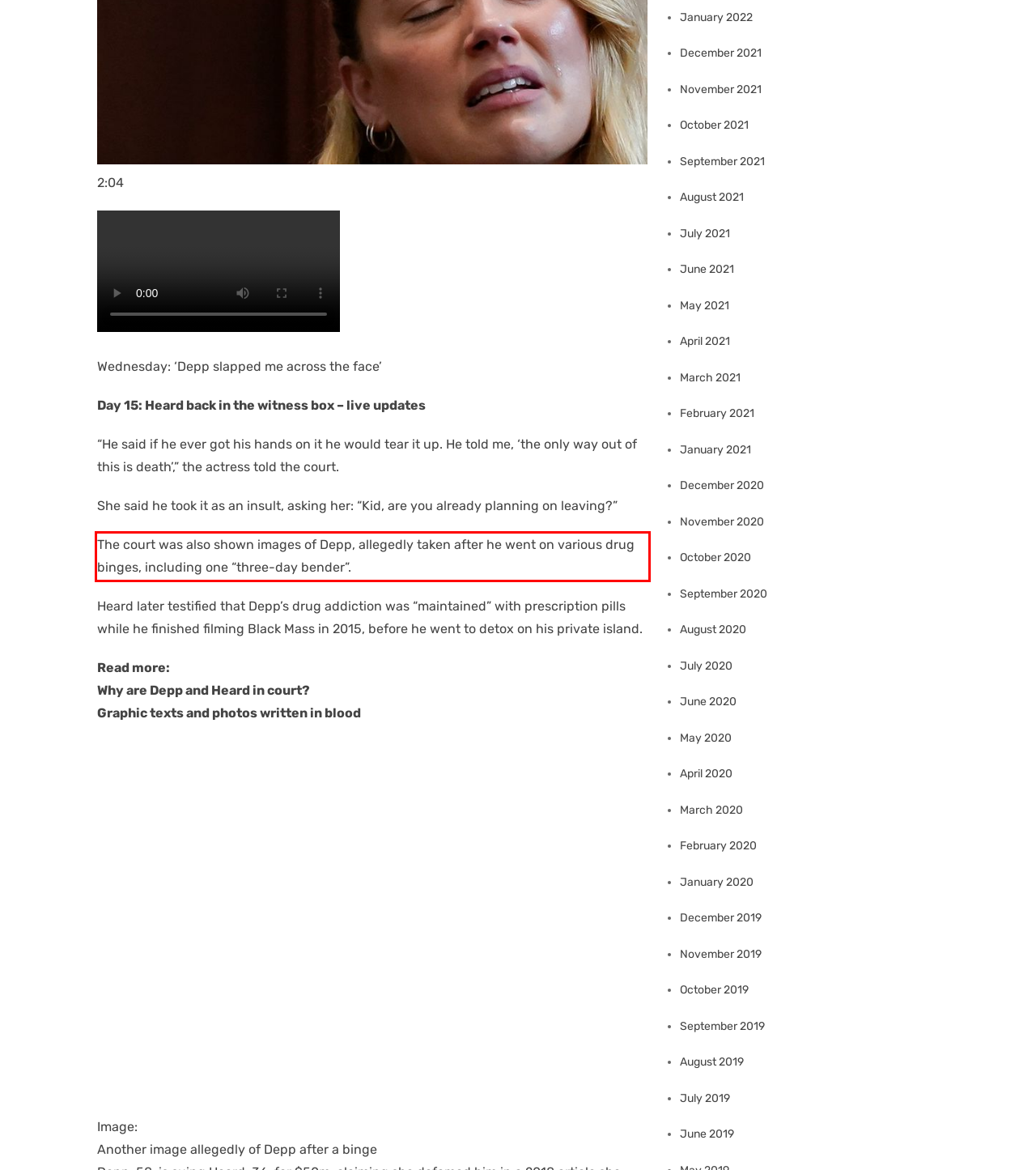You are presented with a webpage screenshot featuring a red bounding box. Perform OCR on the text inside the red bounding box and extract the content.

The court was also shown images of Depp, allegedly taken after he went on various drug binges, including one “three-day bender”.